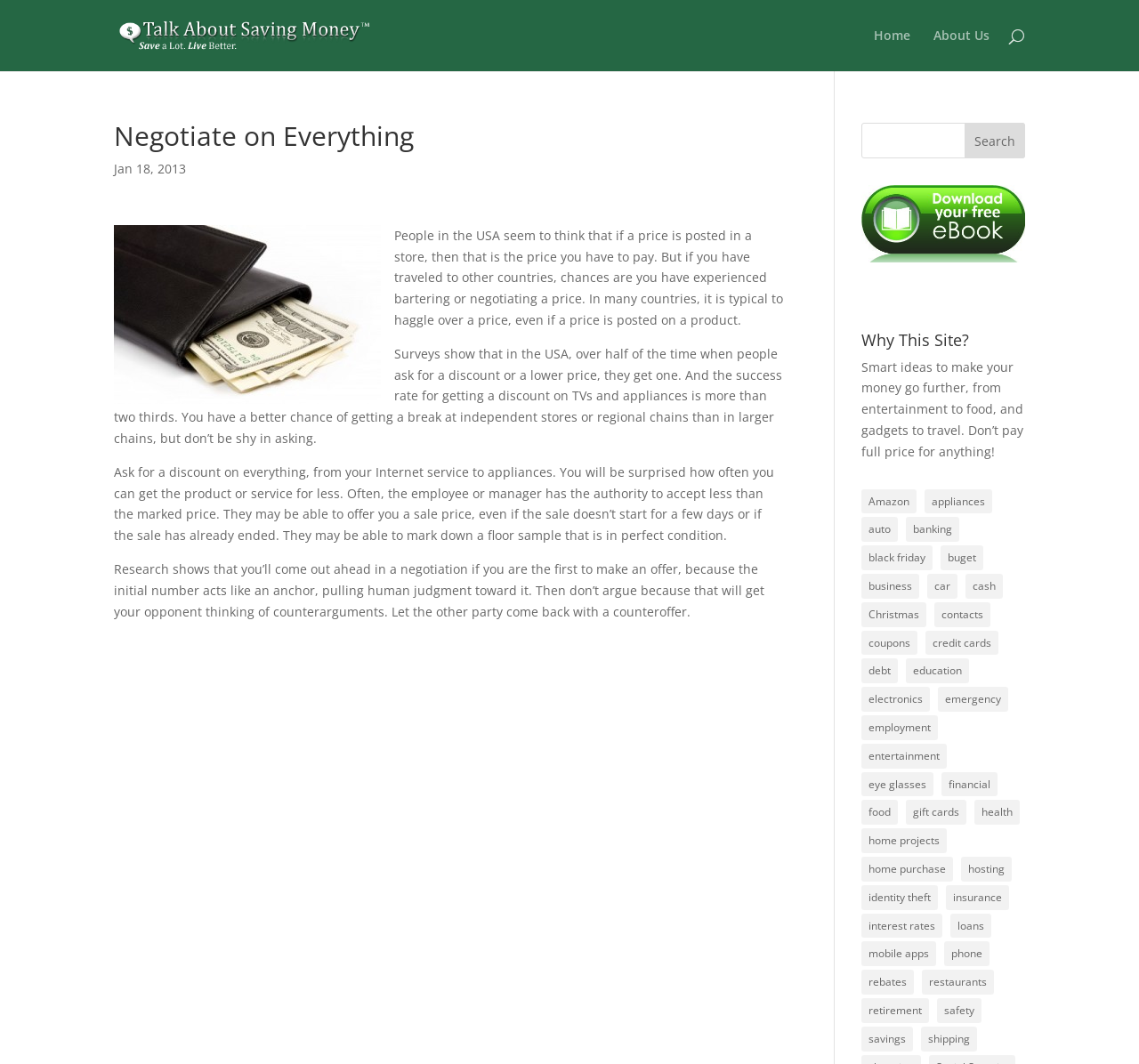Find the bounding box coordinates of the element's region that should be clicked in order to follow the given instruction: "Subscribe to get the free e-book". The coordinates should consist of four float numbers between 0 and 1, i.e., [left, top, right, bottom].

[0.756, 0.174, 0.9, 0.247]